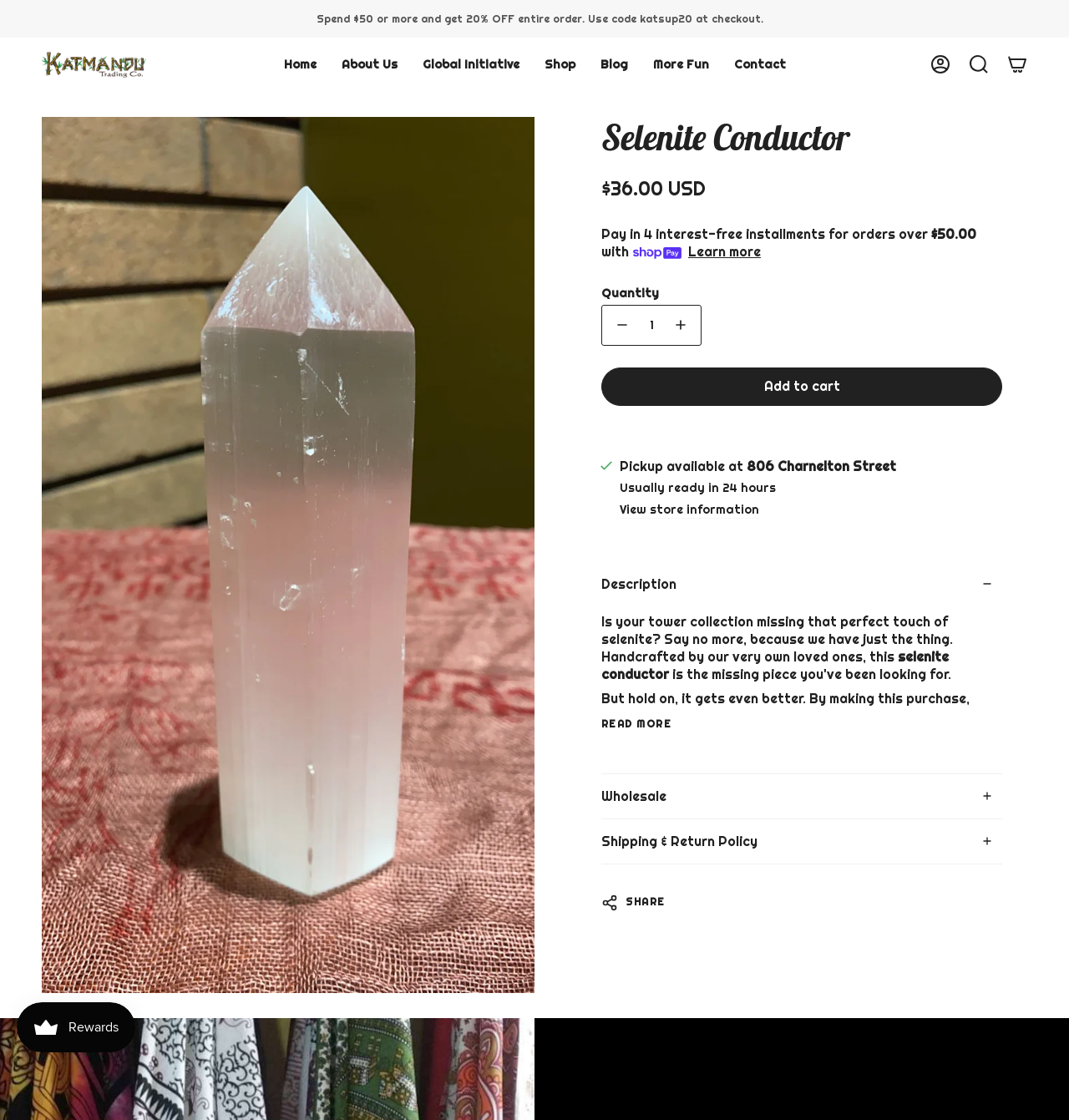What is the name of the company?
Answer briefly with a single word or phrase based on the image.

Katmandu Trading Company